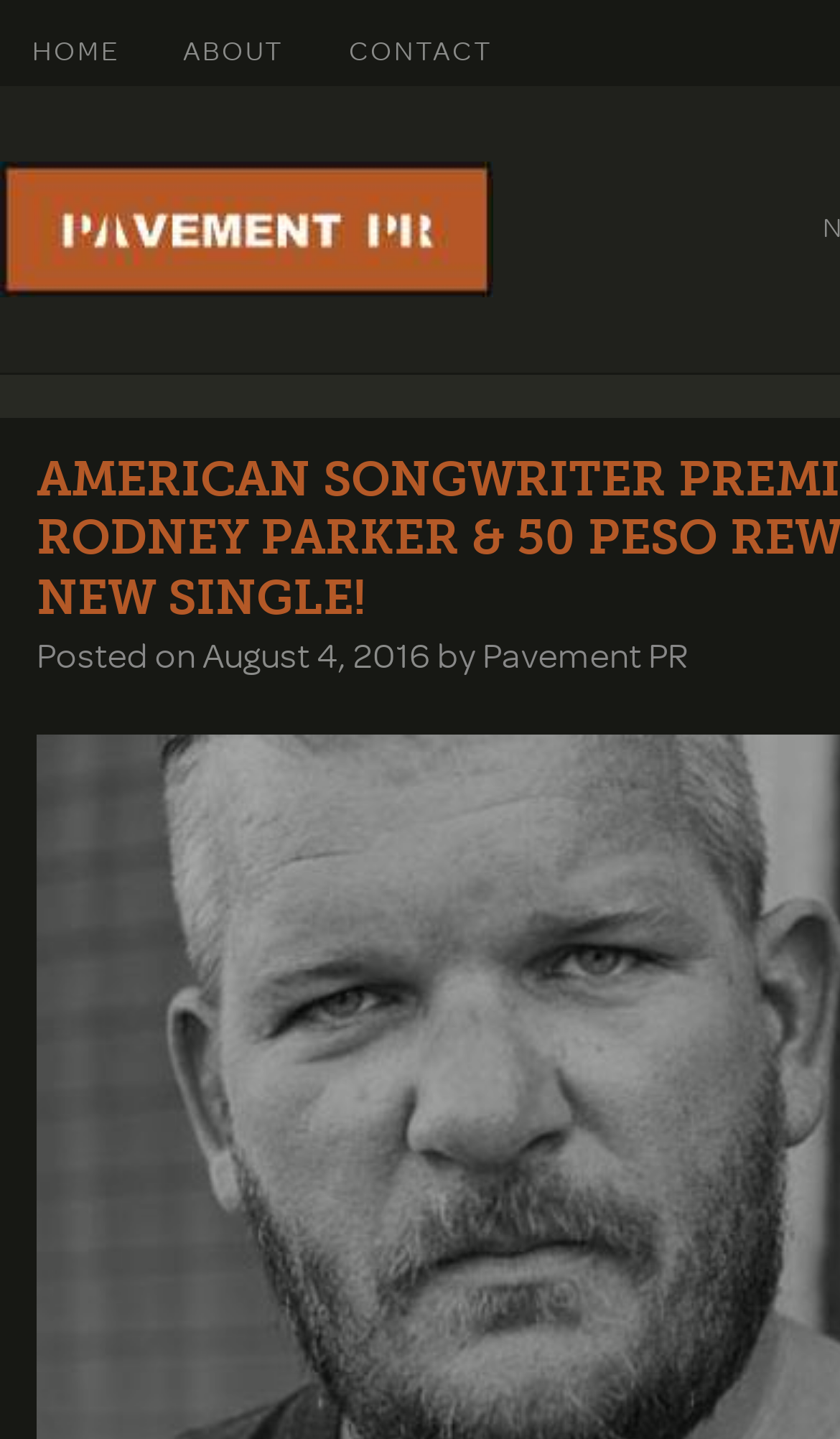Determine the bounding box coordinates in the format (top-left x, top-left y, bottom-right x, bottom-right y). Ensure all values are floating point numbers between 0 and 1. Identify the bounding box of the UI element described by: Contact

[0.377, 0.019, 0.626, 0.049]